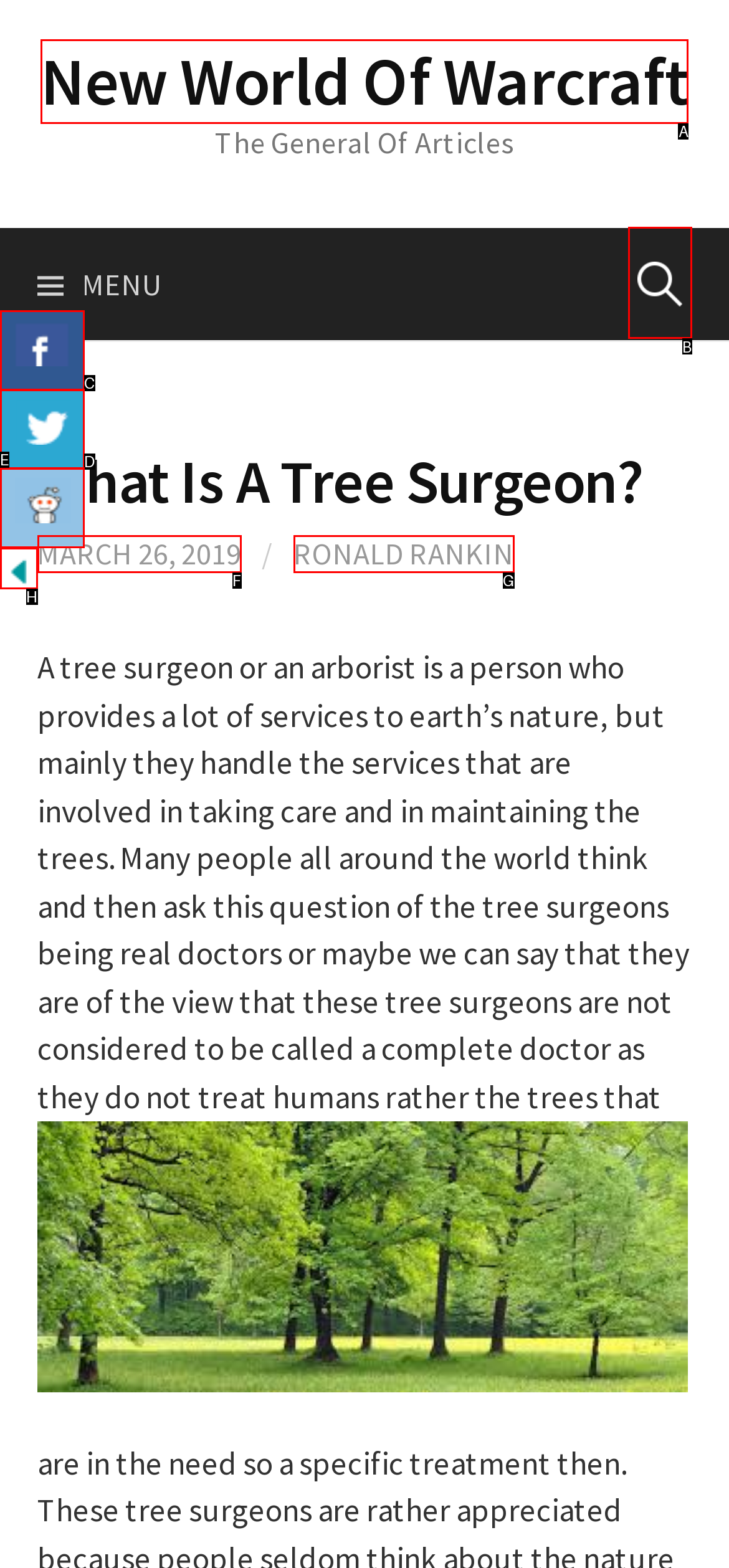Select the HTML element to finish the task: Search for something Reply with the letter of the correct option.

B